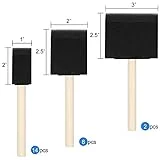Describe the image thoroughly.

Here’s a detailed caption for the image:

This image showcases a set of foam paint brushes, designed for various crafting and painting applications. It features three foam brushes in different sizes: 1 inch, 2 inch, and 3 inch. Each brush has a sturdy wooden handle, ensuring a comfortable grip while painting. The dimensions of the brushes are labeled, making it easy to identify their sizes—1 inch brush (2.5 inches in length), 2 inch brush (2.5 inches in length), and the largest 3 inch brush (3 inches in length). This versatile set includes 14 pieces of the 1 inch brushes, 8 pieces of the 2 inch brushes, and 2 pieces of the 3 inch brushes, making it an excellent choice for both beginners and advanced crafters. Ideal for retouching and working on intricate projects, these brushes offer flexibility and ease of use, while the option of disposability adds convenience after crafting sessions.